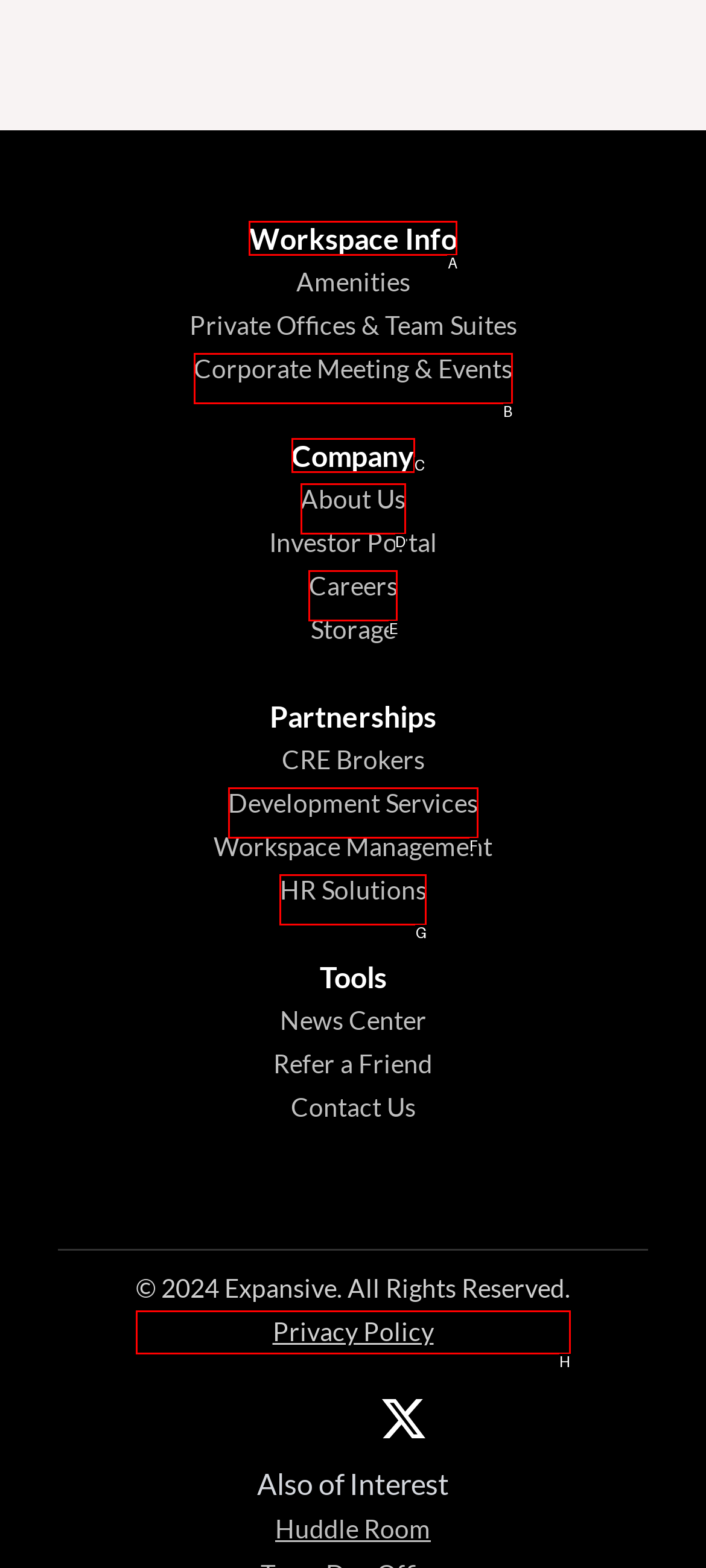Which UI element corresponds to this description: Terms of Use
Reply with the letter of the correct option.

None